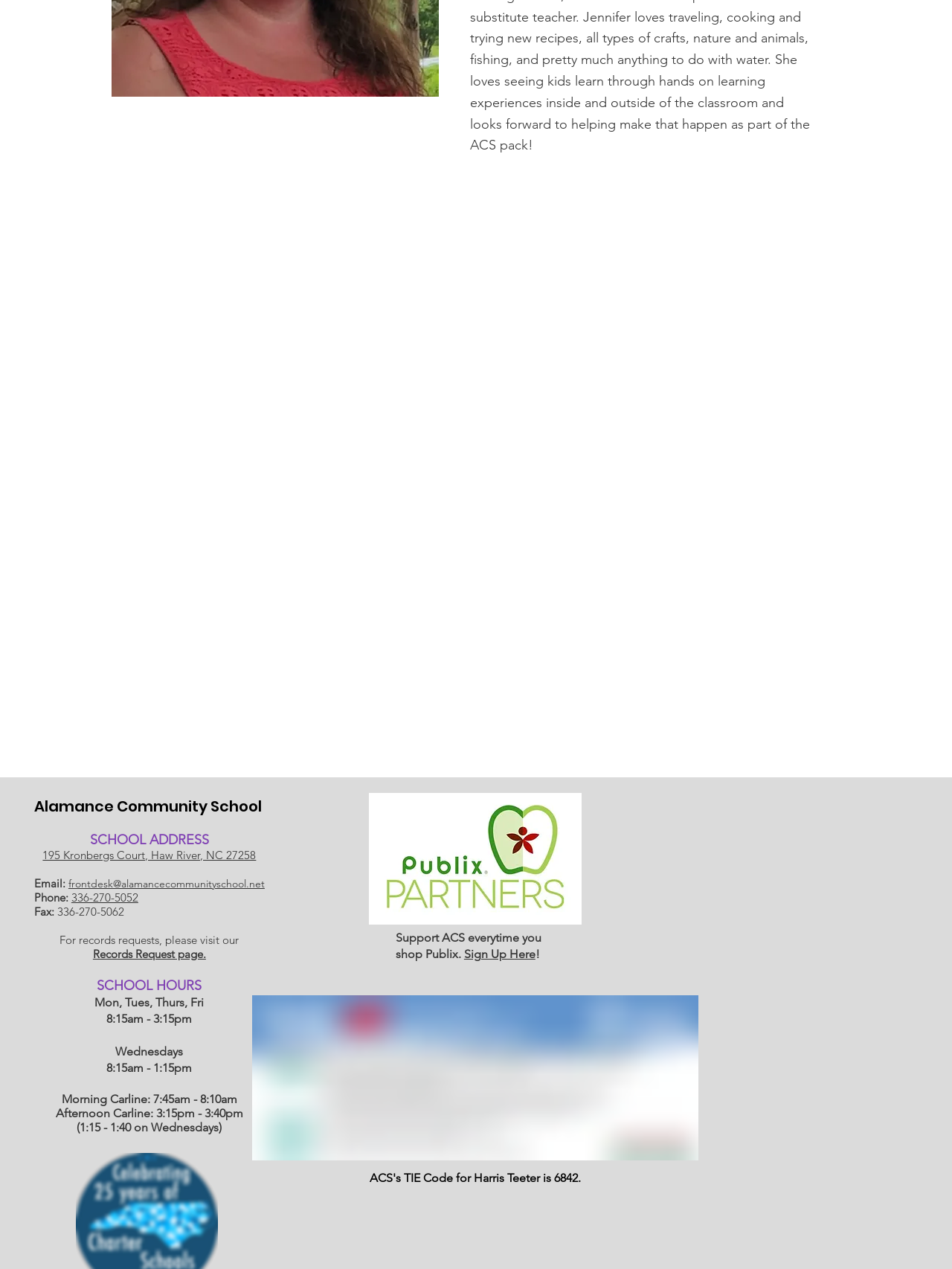Please find the bounding box for the following UI element description. Provide the coordinates in (top-left x, top-left y, bottom-right x, bottom-right y) format, with values between 0 and 1: frontdesk@alamancecommunityschool.net

[0.072, 0.691, 0.278, 0.702]